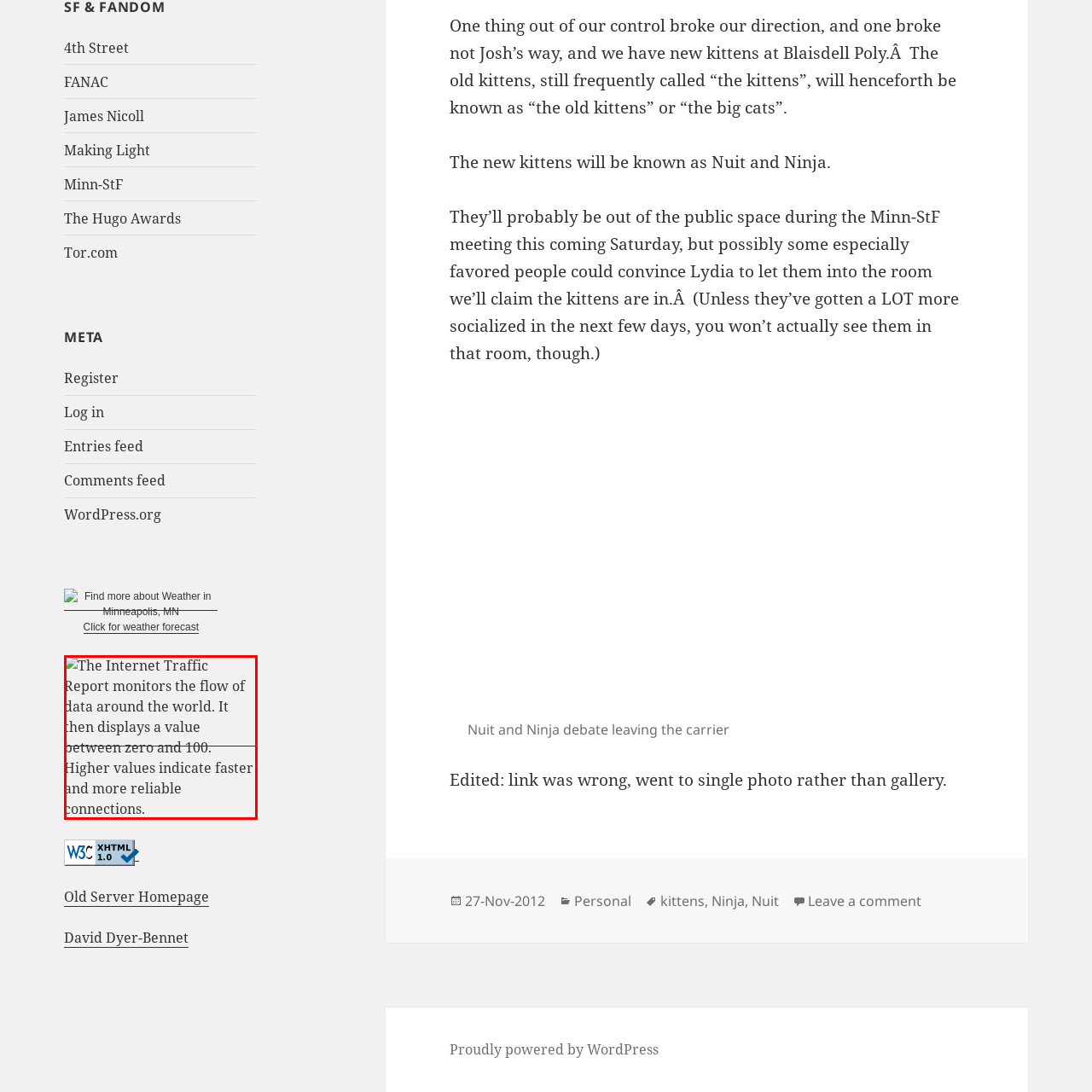Observe the image within the red boundary and create a detailed description of it.

The image provides a visual representation related to the "Internet Traffic Report," which tracks the flow of data globally. It highlights that this report generates a numerical value ranging from zero to 100, allowing users to gauge the speed and reliability of internet connections. Higher values indicate superior connectivity, suggesting a more efficient and dependable data transfer experience. This information is crucial for understanding network performance in real-time scenarios.